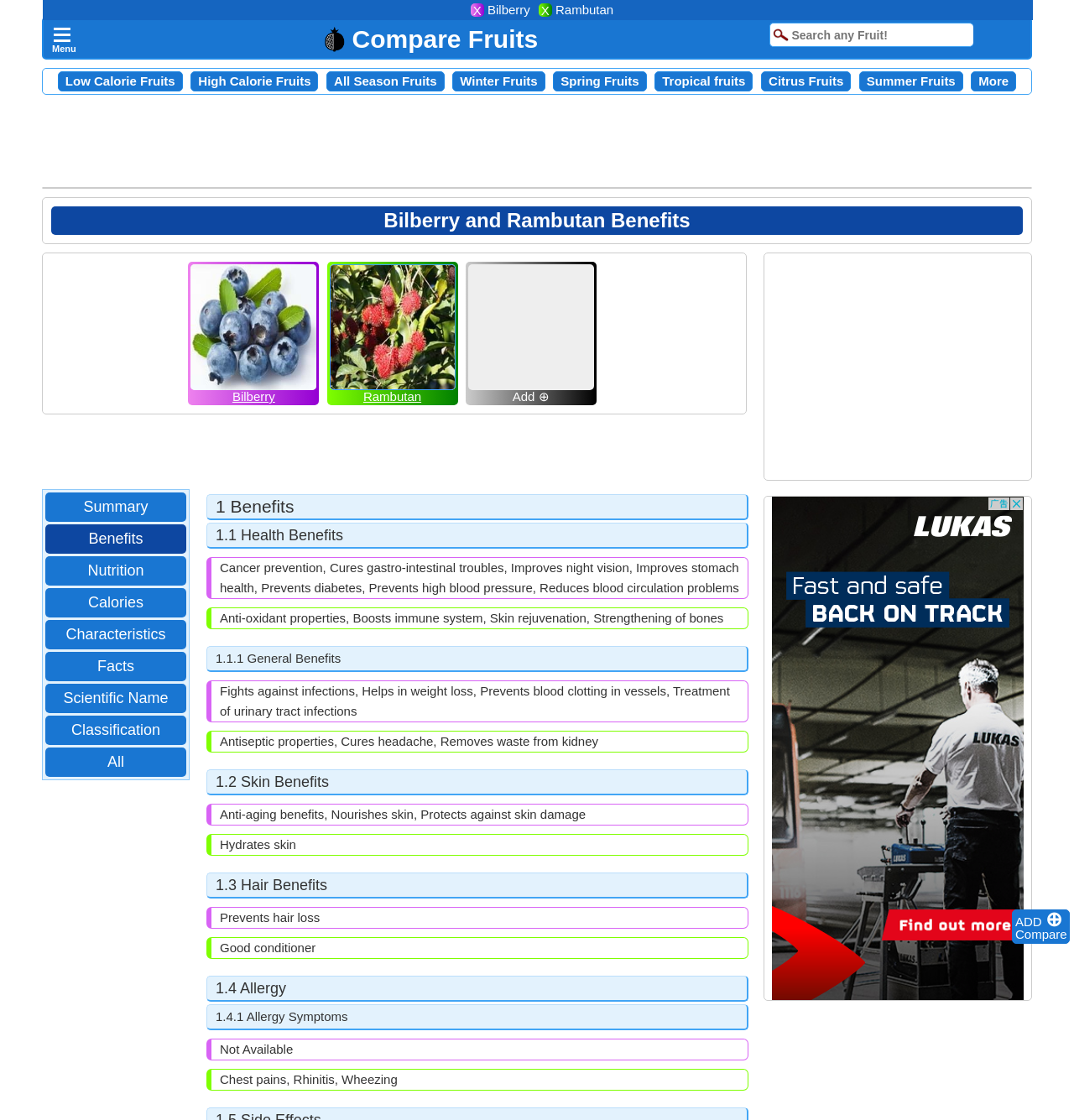How many advertisements are on the webpage?
Could you answer the question in a detailed manner, providing as much information as possible?

There are three iframe elements on the webpage with the description 'Advertisement', indicating that there are three advertisements on the webpage.